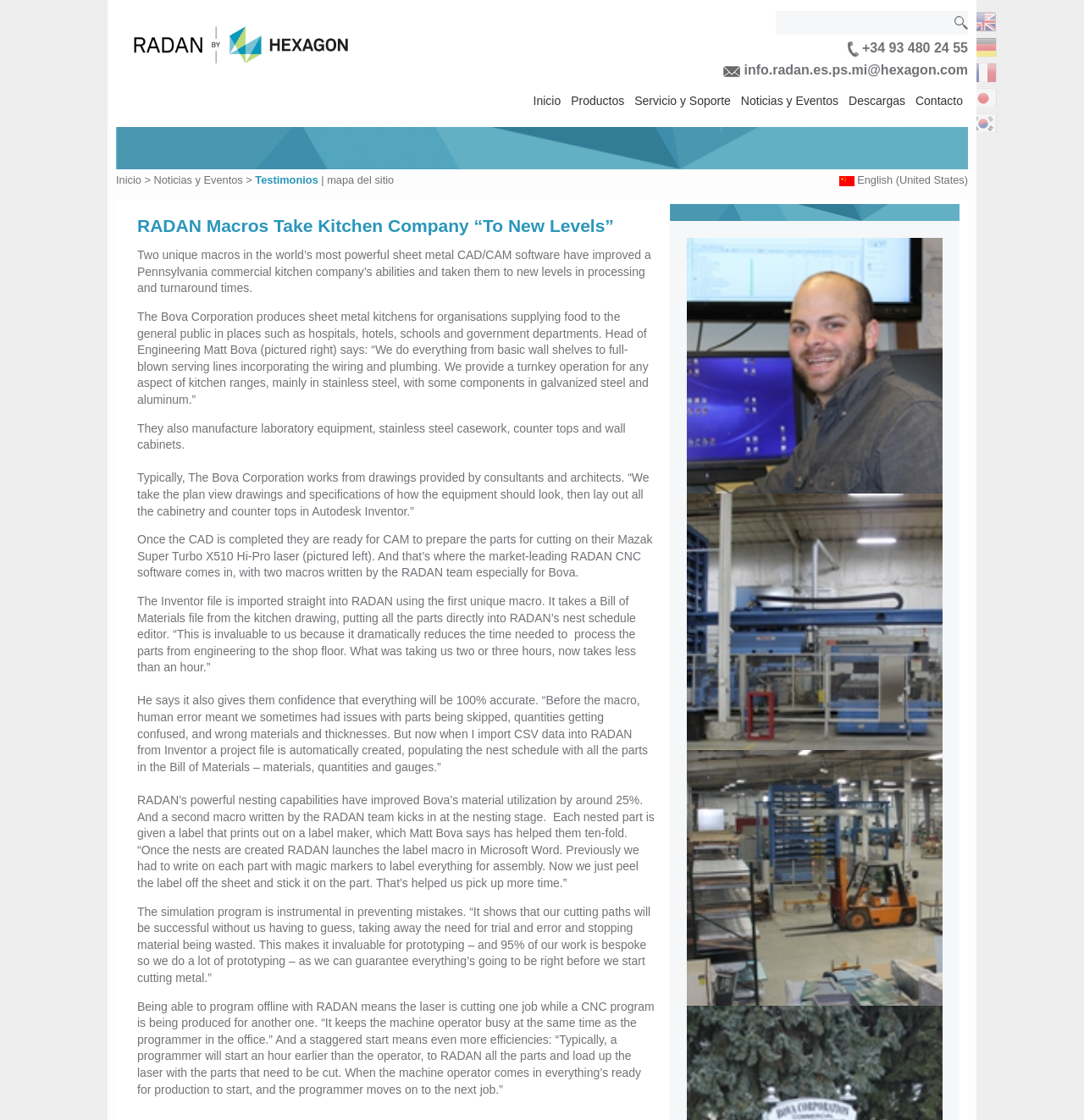What is the improvement in material utilization achieved by Bova Corporation?
Answer with a single word or short phrase according to what you see in the image.

25%